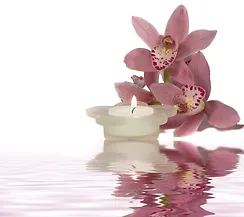Explain the details of the image you are viewing.

The image features a serene composition highlighting a delicate pink flower, possibly an orchid, alongside a softly glowing candle placed in a light-colored holder. The candle's gentle flame flickers above a reflective surface, which suggests a tranquil setting, enhanced by the subtle ripple effect on the water-like surface beneath. This calming scene evokes feelings of peace and relaxation, making it particularly well-suited for contexts related to wellness, meditation, or Reiki therapy, reflecting the soothing atmosphere often associated with such practices. The overall aesthetic conveys a sense of harmony and mindfulness.